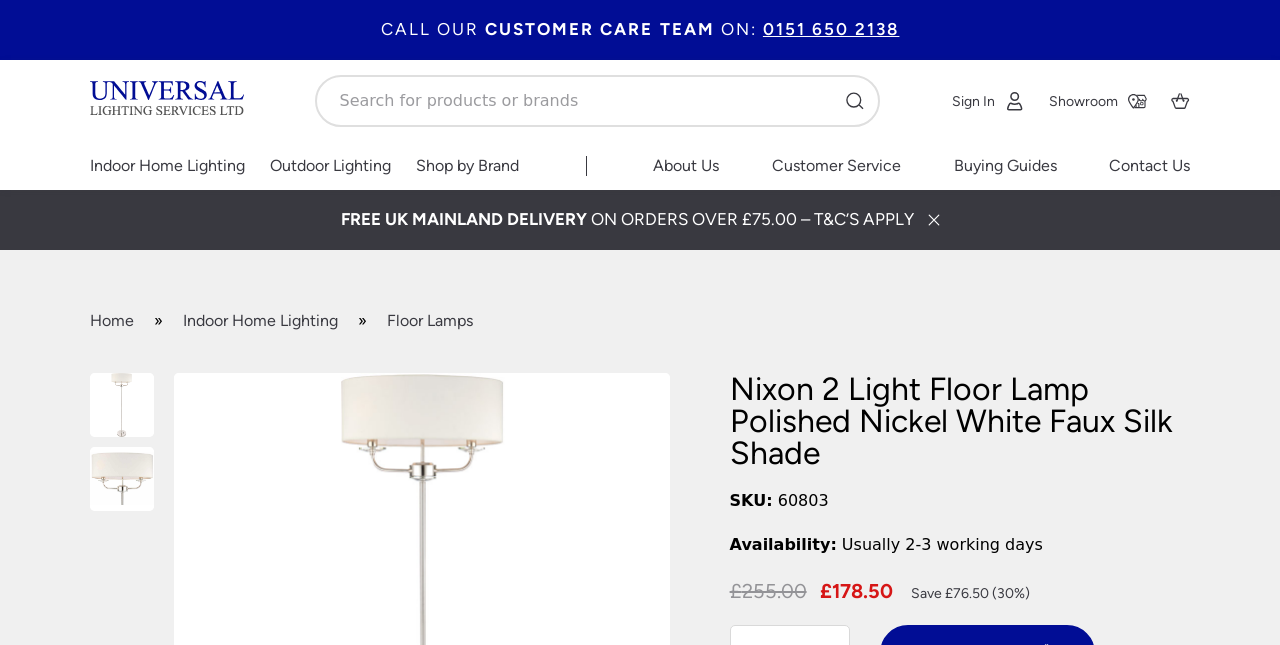Kindly provide the bounding box coordinates of the section you need to click on to fulfill the given instruction: "View Endon Lighting products".

[0.737, 0.505, 0.915, 0.527]